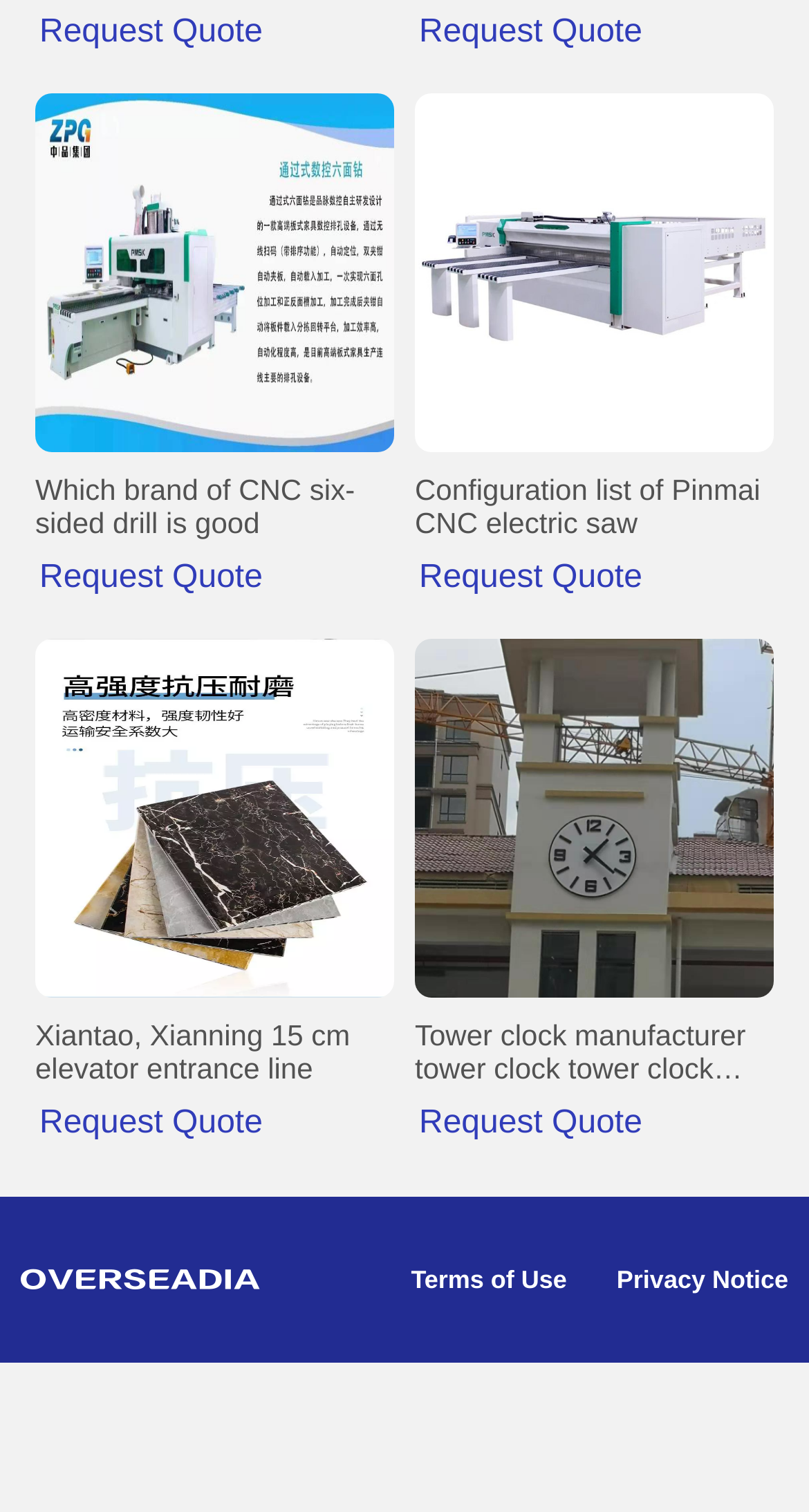What is the topic of the third link?
Please provide a detailed answer to the question.

The third link mentions 'Xiantao, Xianning 15 cm elevator entrance line Request Quote', which suggests that the topic of the link is related to elevator entrance lines.